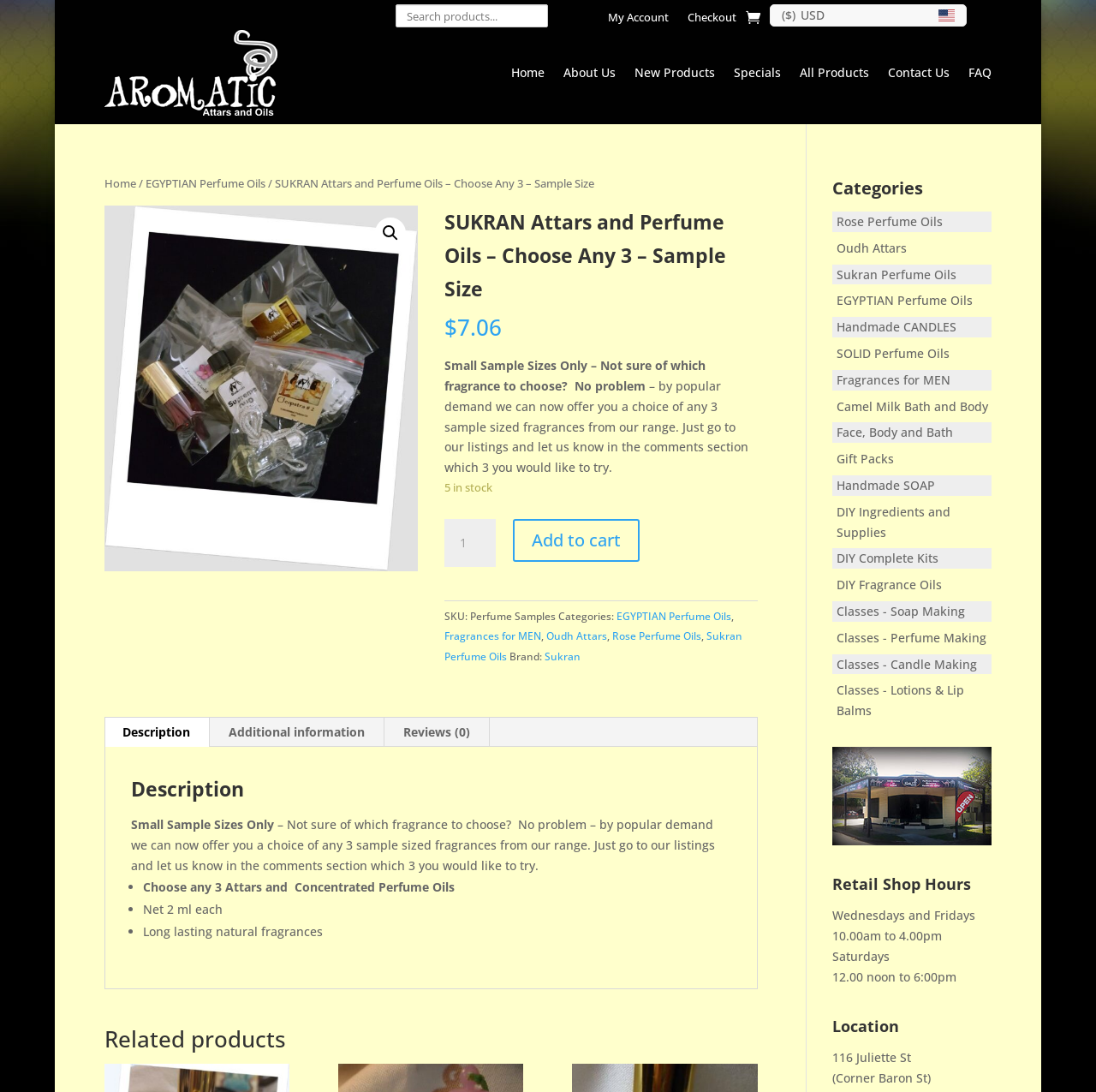Indicate the bounding box coordinates of the clickable region to achieve the following instruction: "Add to cart."

[0.468, 0.475, 0.583, 0.514]